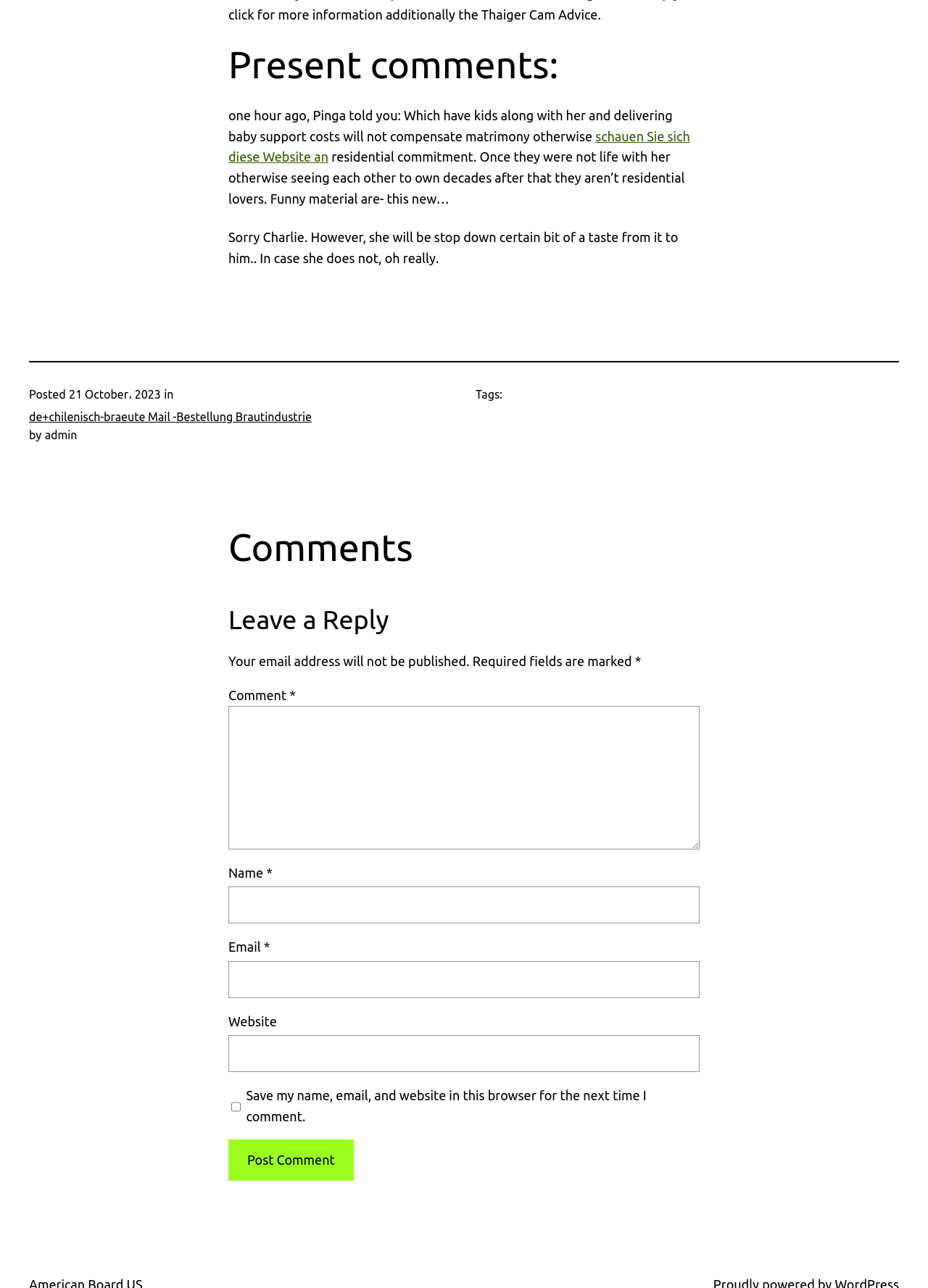Identify the bounding box for the given UI element using the description provided. Coordinates should be in the format (top-left x, top-left y, bottom-right x, bottom-right y) and must be between 0 and 1. Here is the description: parent_node: Website name="url"

[0.246, 0.804, 0.754, 0.832]